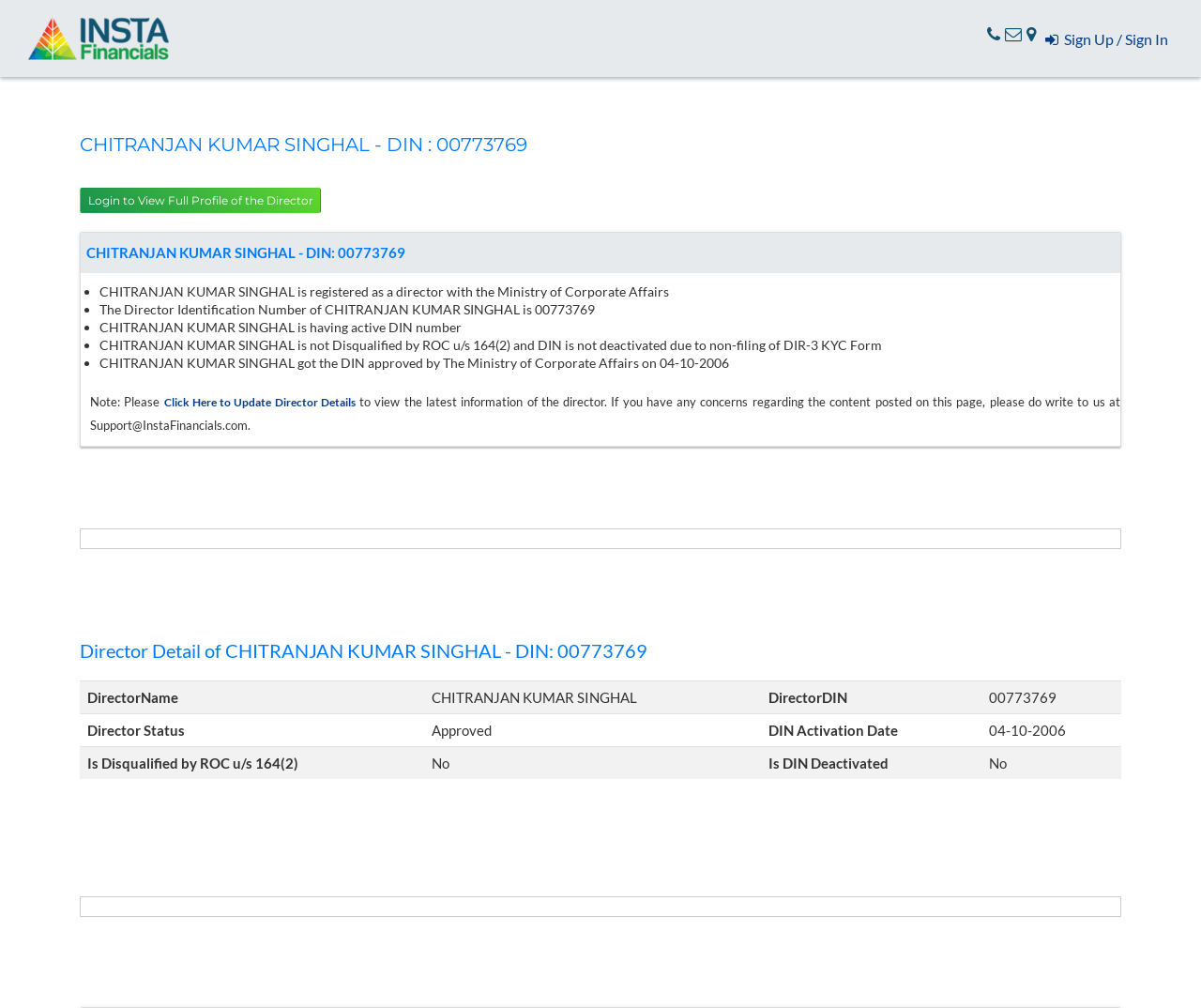What is the name of the director?
Please respond to the question with a detailed and informative answer.

I found the answer by looking at the heading 'CHITRANJAN KUMAR SINGHAL - DIN : 00773769' and the table row with the gridcell 'DirectorName' which has the value 'CHITRANJAN KUMAR SINGHAL'.